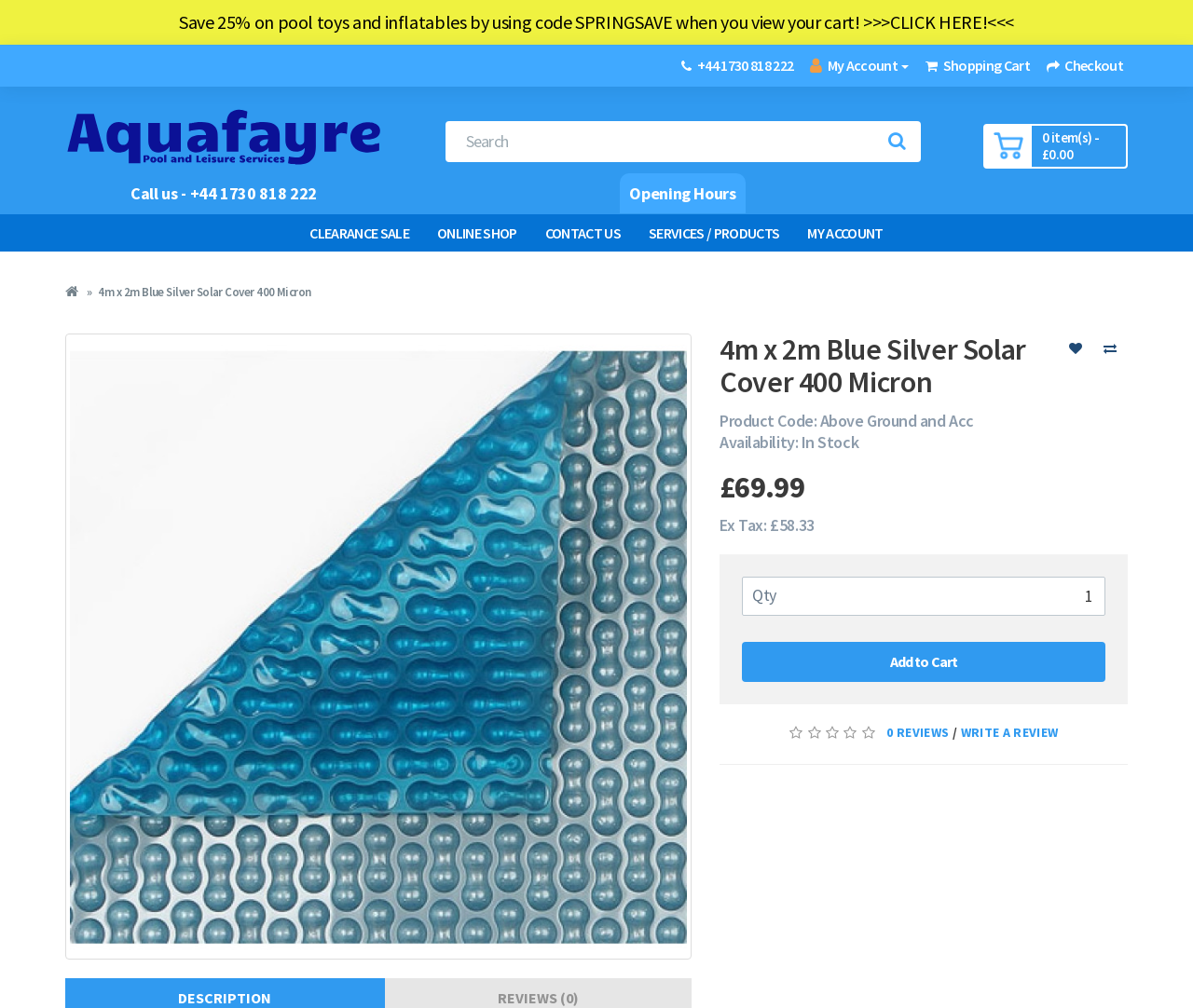What is the price of the product?
Utilize the image to construct a detailed and well-explained answer.

I found the price of the product by looking at the heading element that contains the text '£69.99' which is located below the product description.